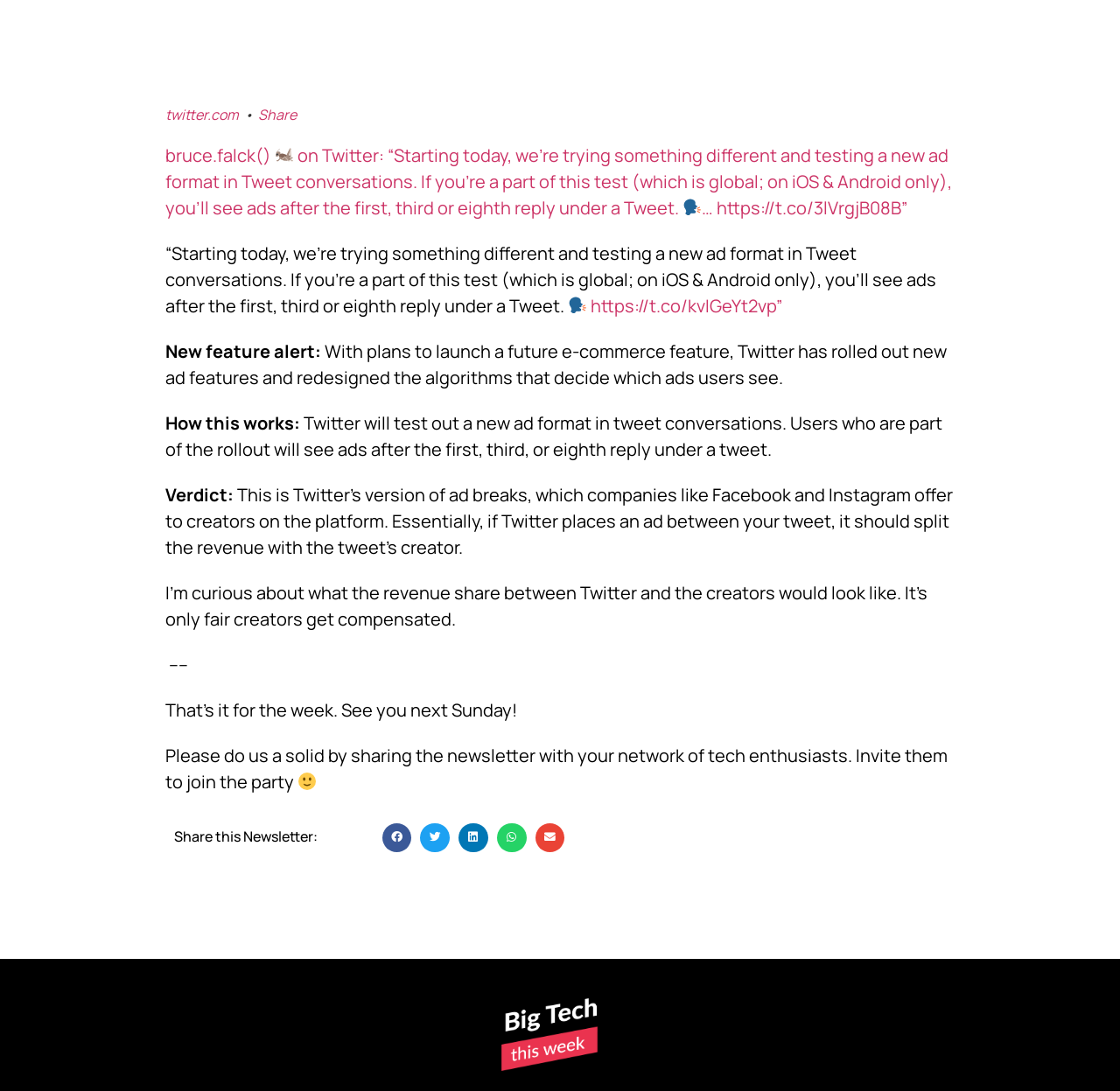What is the author's tone towards Twitter's revenue sharing?
Using the image as a reference, answer the question in detail.

The author's tone can be inferred from the text 'I’m curious about what the revenue share between Twitter and the creators would look like. It’s only fair creators get compensated.', which expresses curiosity and a sense of fairness towards Twitter's revenue sharing with creators.